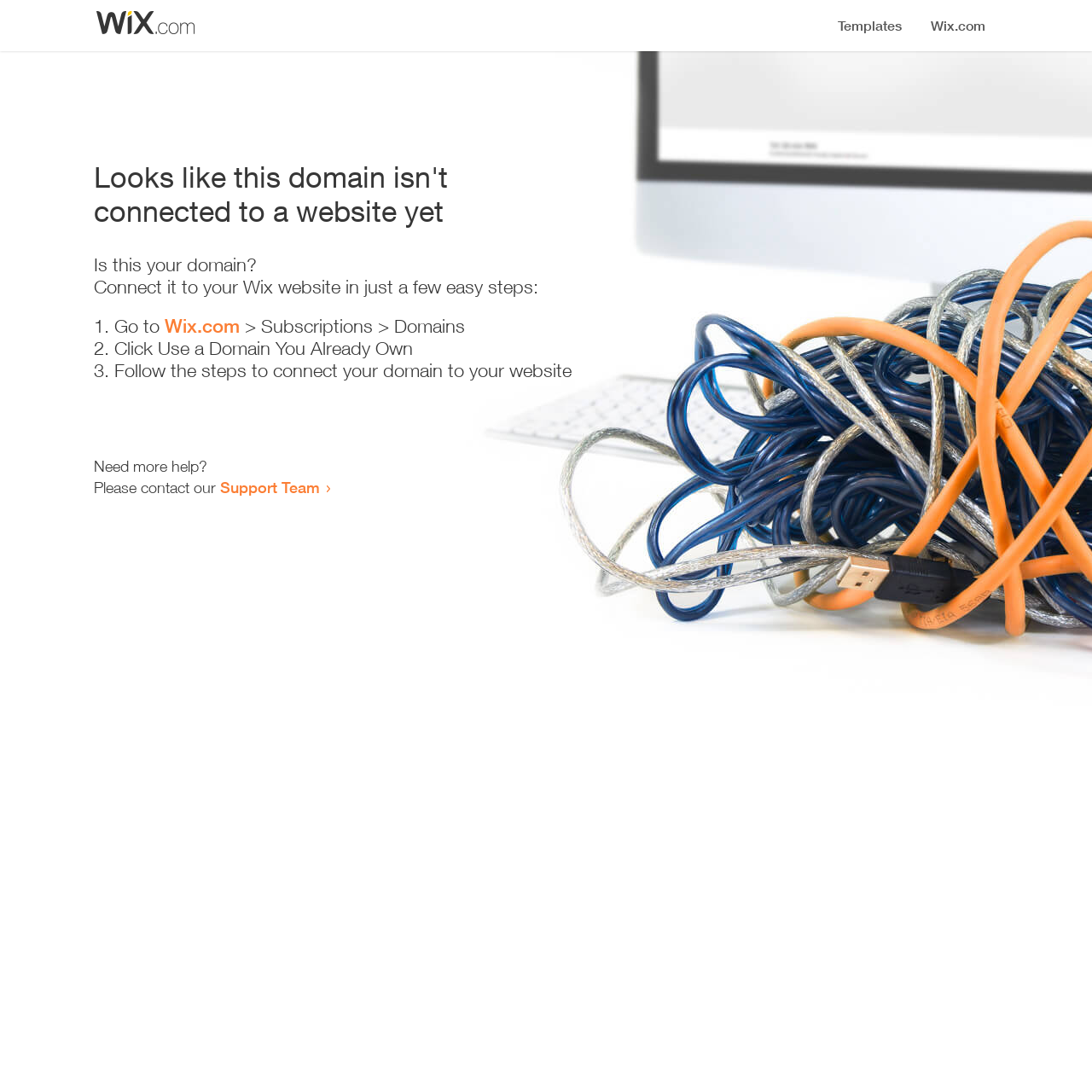Write a detailed summary of the webpage, including text, images, and layout.

The webpage appears to be an error page, indicating that a domain is not connected to a website yet. At the top, there is a small image, likely a logo or icon. Below the image, a prominent heading reads "Looks like this domain isn't connected to a website yet". 

Underneath the heading, a series of instructions are provided to connect the domain to a Wix website. The instructions are divided into three steps, each marked with a numbered list marker (1., 2., and 3.). The first step involves going to Wix.com, specifically the Subscriptions > Domains section. The second step is to click "Use a Domain You Already Own", and the third step is to follow the instructions to connect the domain to the website.

Below the instructions, there is a message asking if the user needs more help, followed by an invitation to contact the Support Team via a link. Overall, the webpage is providing guidance on how to resolve the issue of a disconnected domain.